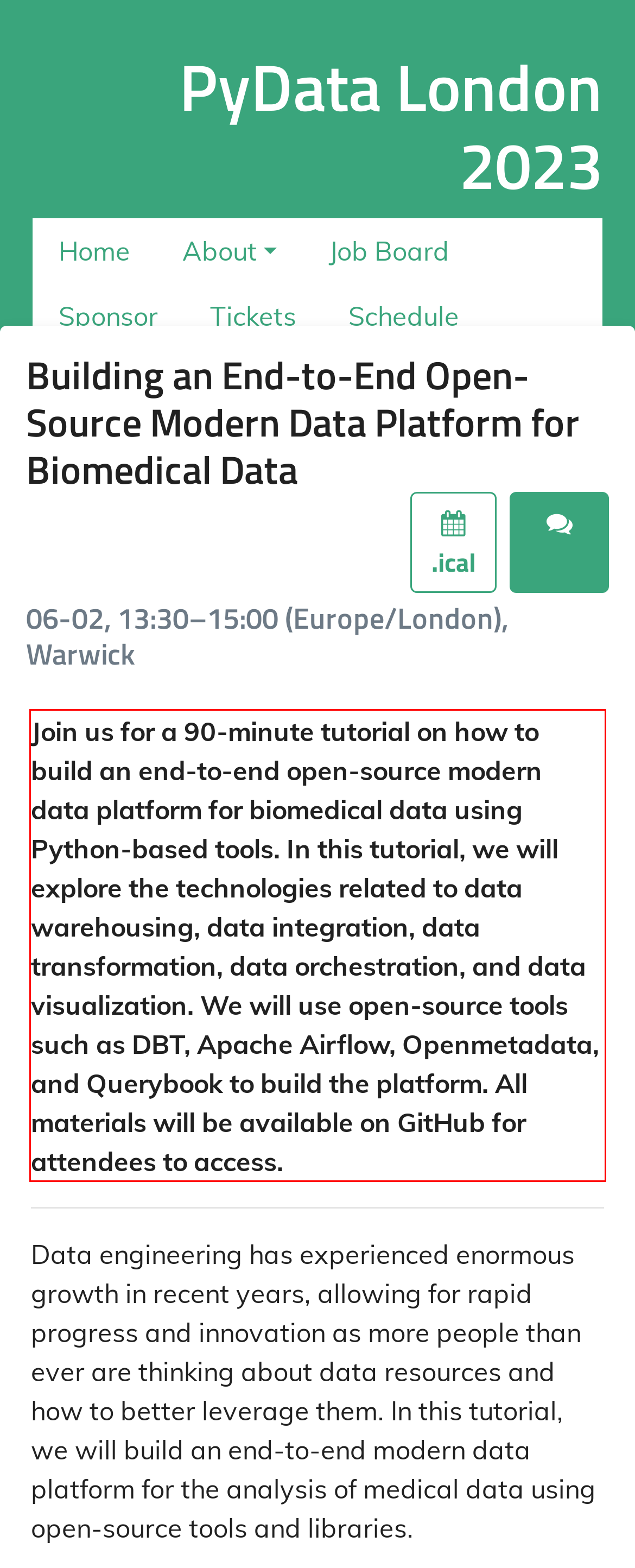Please examine the screenshot of the webpage and read the text present within the red rectangle bounding box.

Join us for a 90-minute tutorial on how to build an end-to-end open-source modern data platform for biomedical data using Python-based tools. In this tutorial, we will explore the technologies related to data warehousing, data integration, data transformation, data orchestration, and data visualization. We will use open-source tools such as DBT, Apache Airflow, Openmetadata, and Querybook to build the platform. All materials will be available on GitHub for attendees to access.